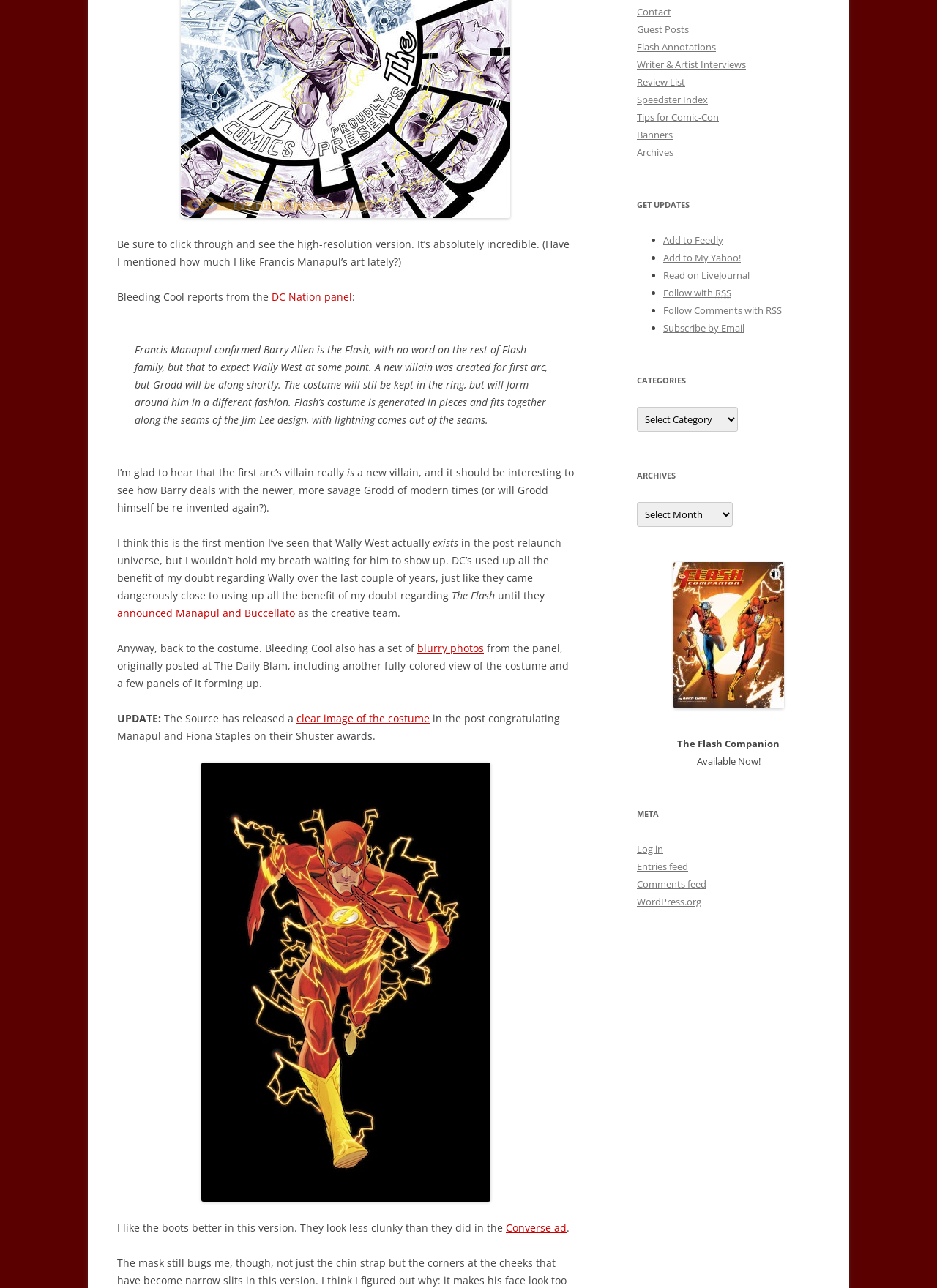Using the description "Telemedicine", predict the bounding box of the relevant HTML element.

None